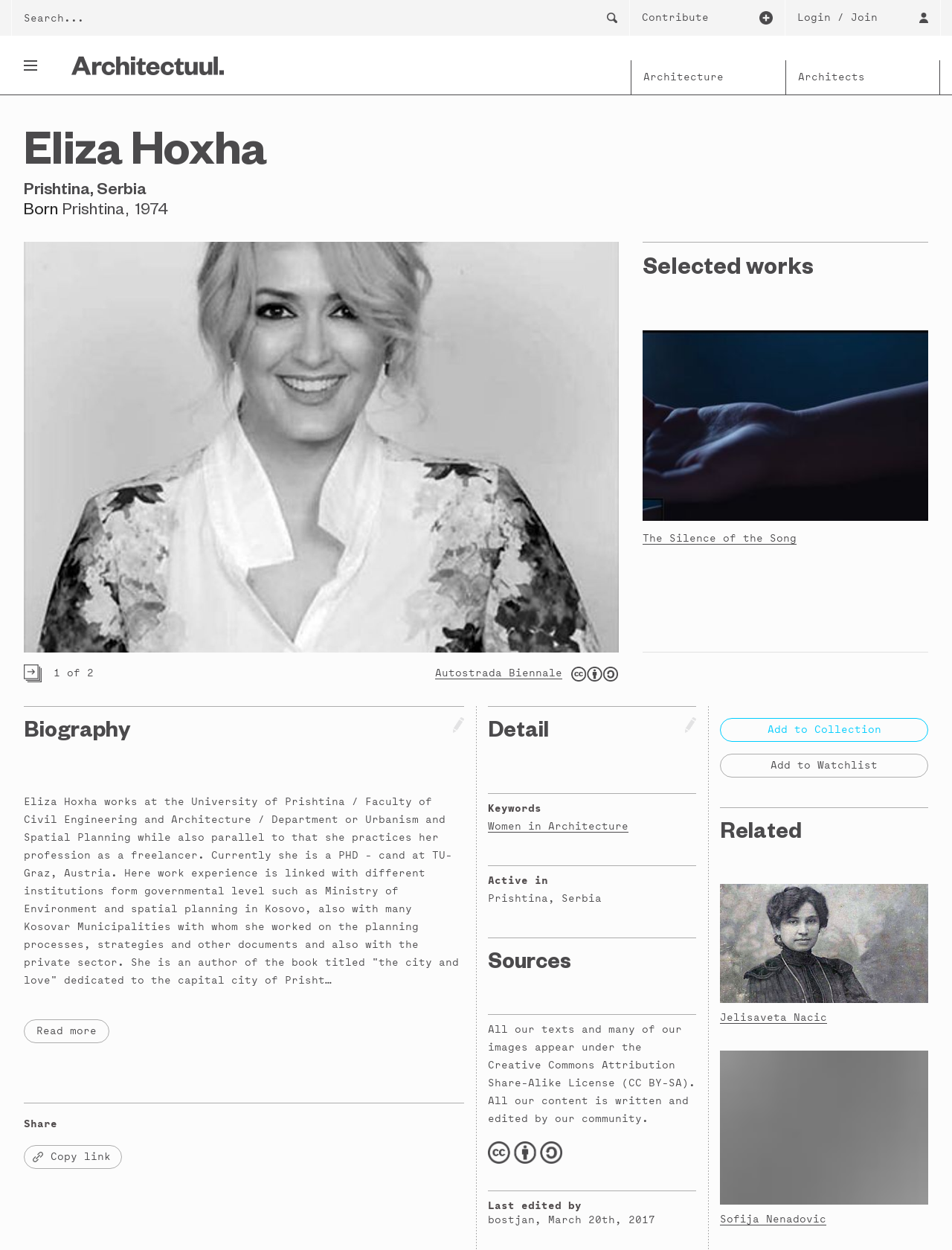Identify the bounding box for the described UI element. Provide the coordinates in (top-left x, top-left y, bottom-right x, bottom-right y) format with values ranging from 0 to 1: parent_node: Jelisaveta Nacic

[0.756, 0.707, 0.975, 0.803]